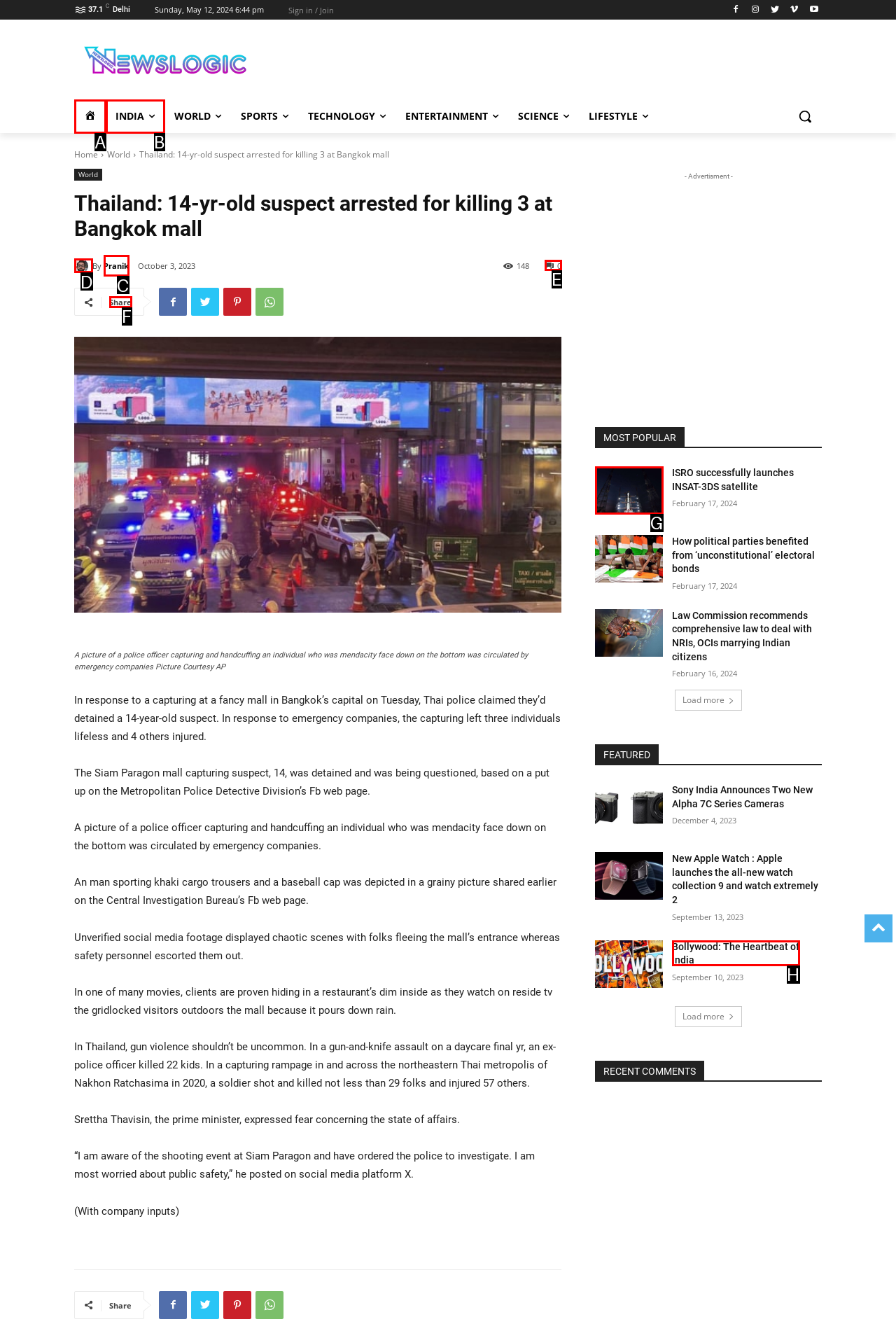Tell me the letter of the UI element to click in order to accomplish the following task: Share the article
Answer with the letter of the chosen option from the given choices directly.

F